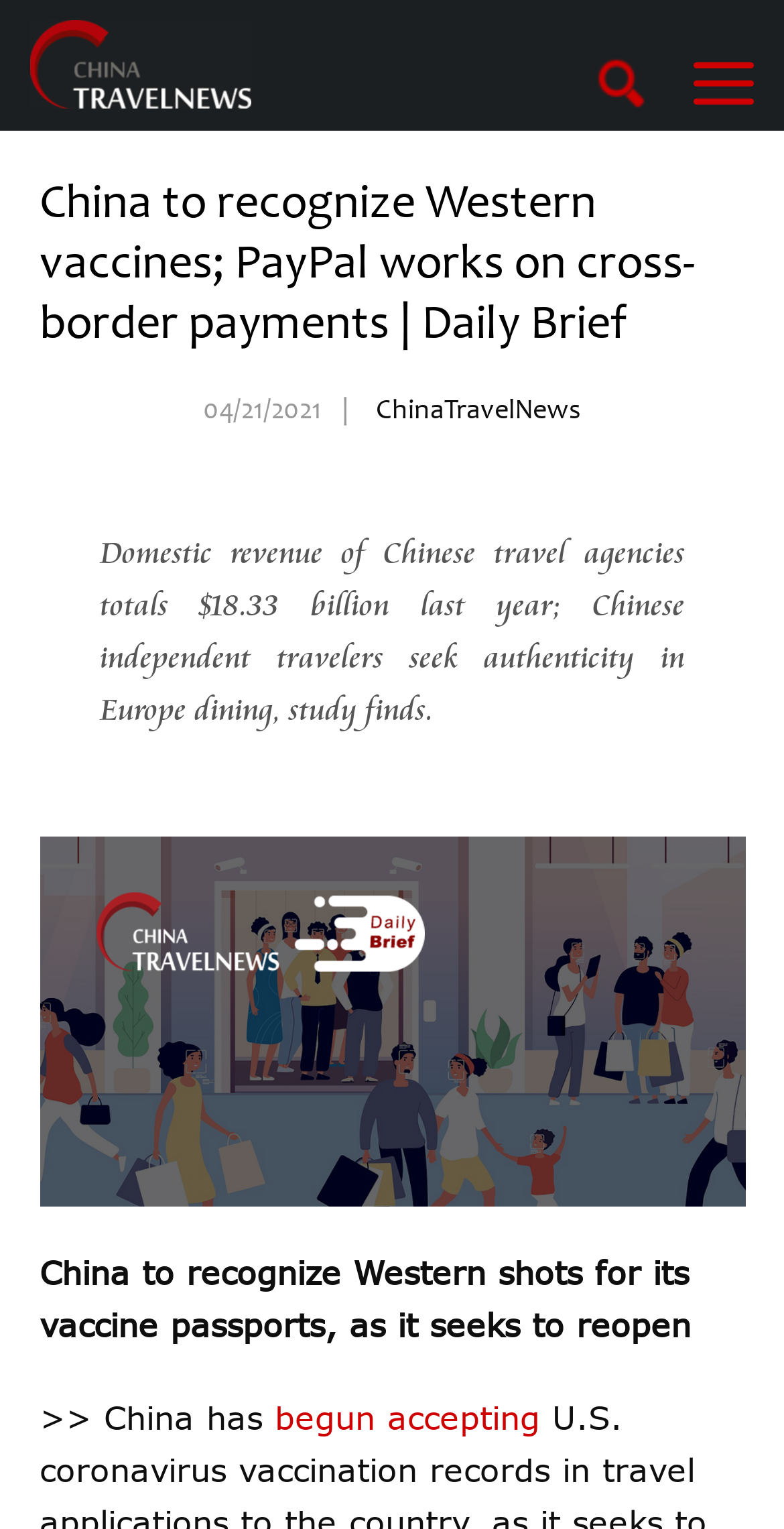Given the webpage screenshot and the description, determine the bounding box coordinates (top-left x, top-left y, bottom-right x, bottom-right y) that define the location of the UI element matching this description: begun accepting

[0.35, 0.914, 0.688, 0.941]